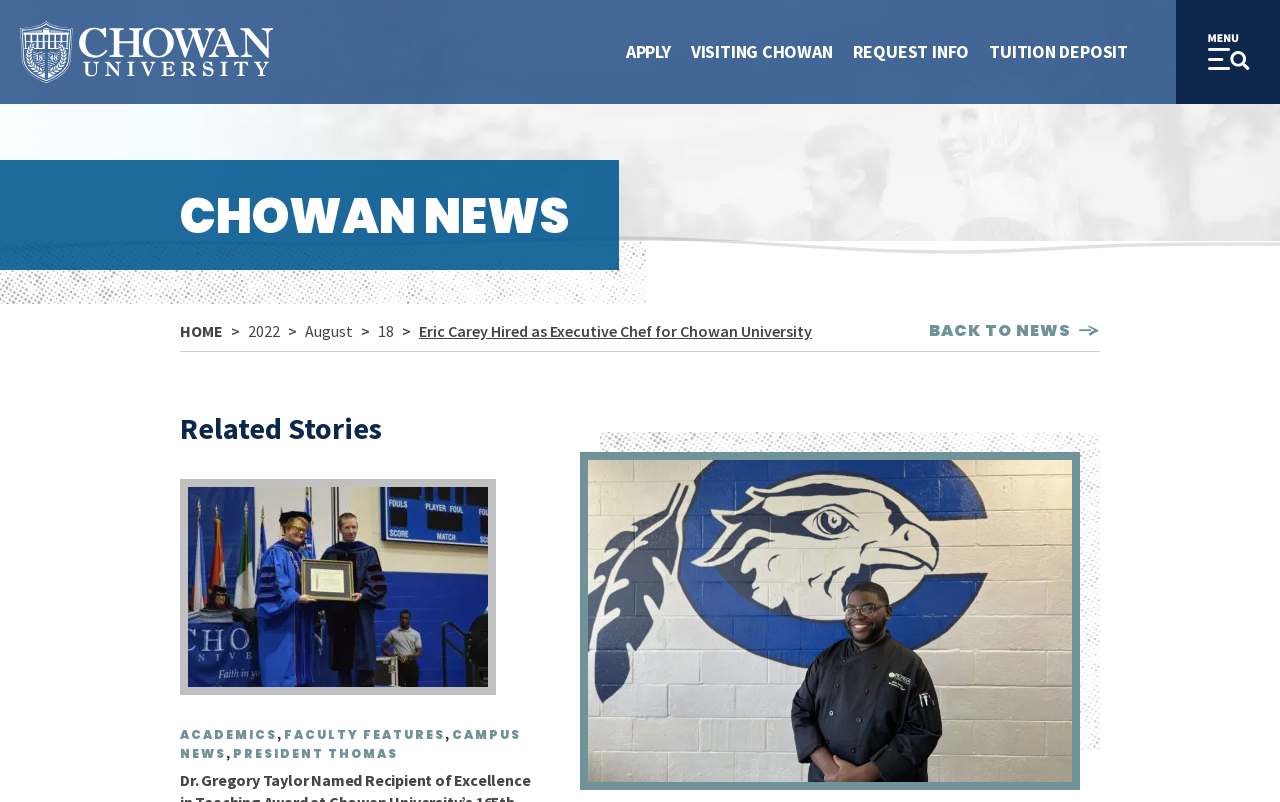Please find the bounding box coordinates in the format (top-left x, top-left y, bottom-right x, bottom-right y) for the given element description. Ensure the coordinates are floating point numbers between 0 and 1. Description: BACK TO NEWS

[0.726, 0.396, 0.859, 0.43]